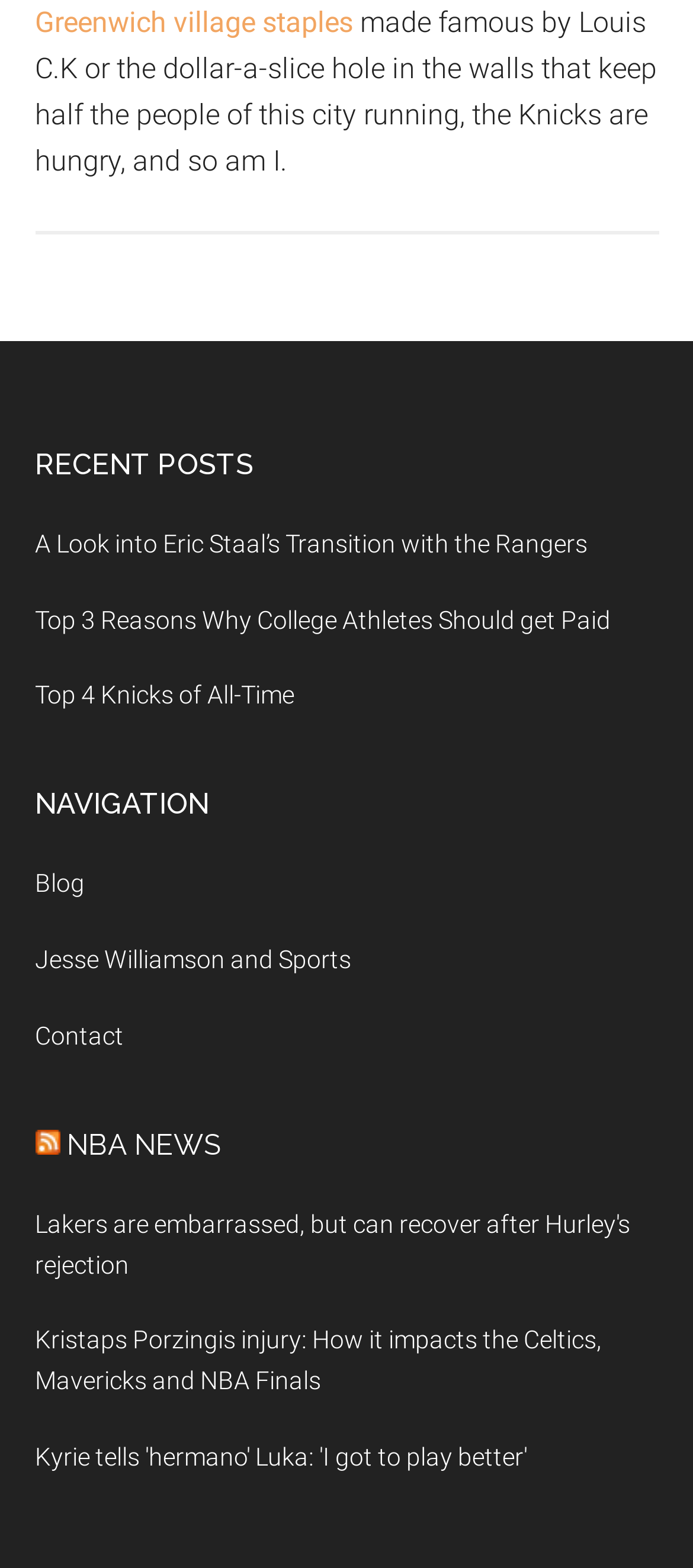Provide a short answer to the following question with just one word or phrase: What is the purpose of the 'RSS NBA NEWS' section?

To provide NBA news updates